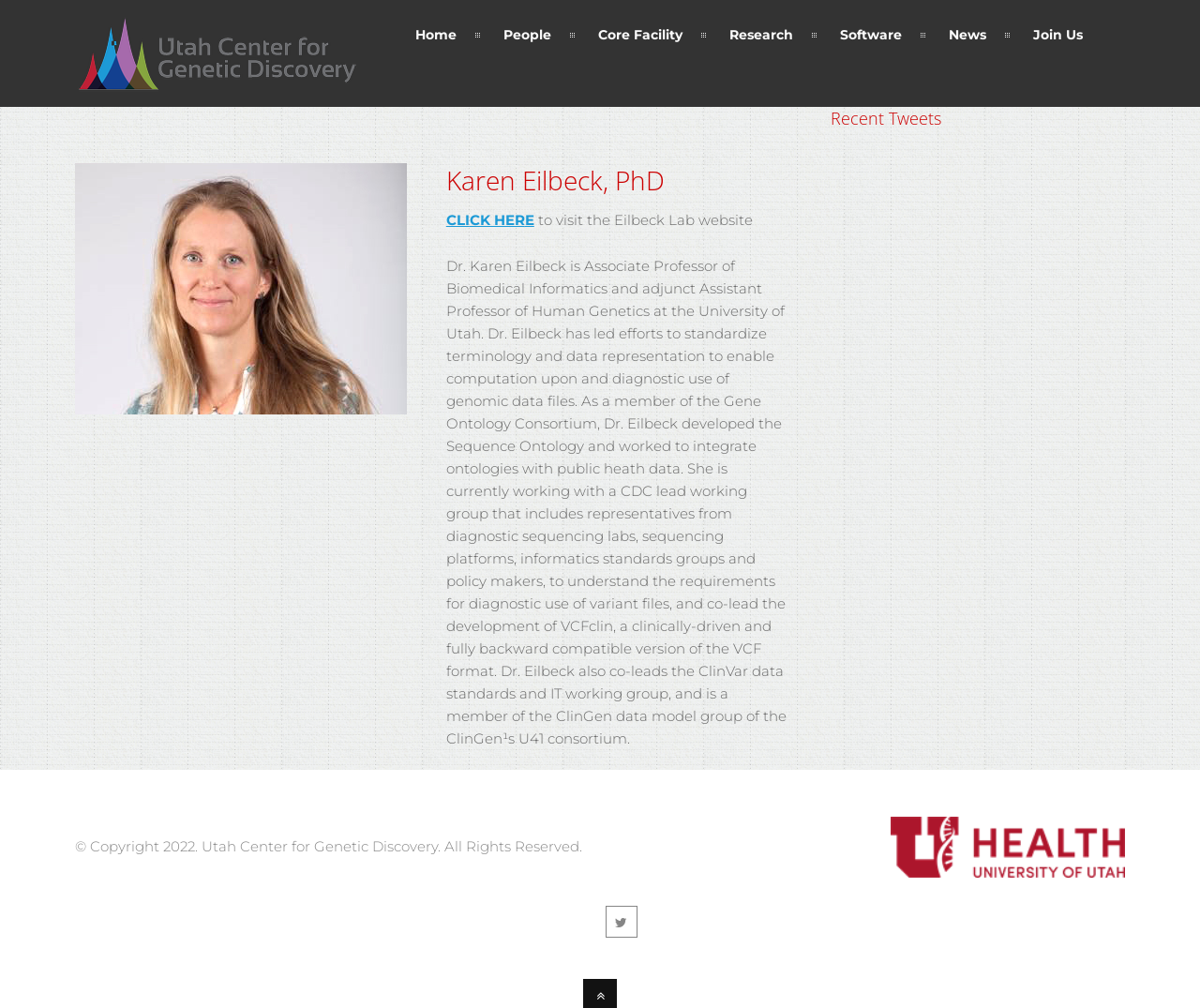What is the title of the lab website mentioned on this webpage?
Using the information from the image, give a concise answer in one word or a short phrase.

Eilbeck Lab